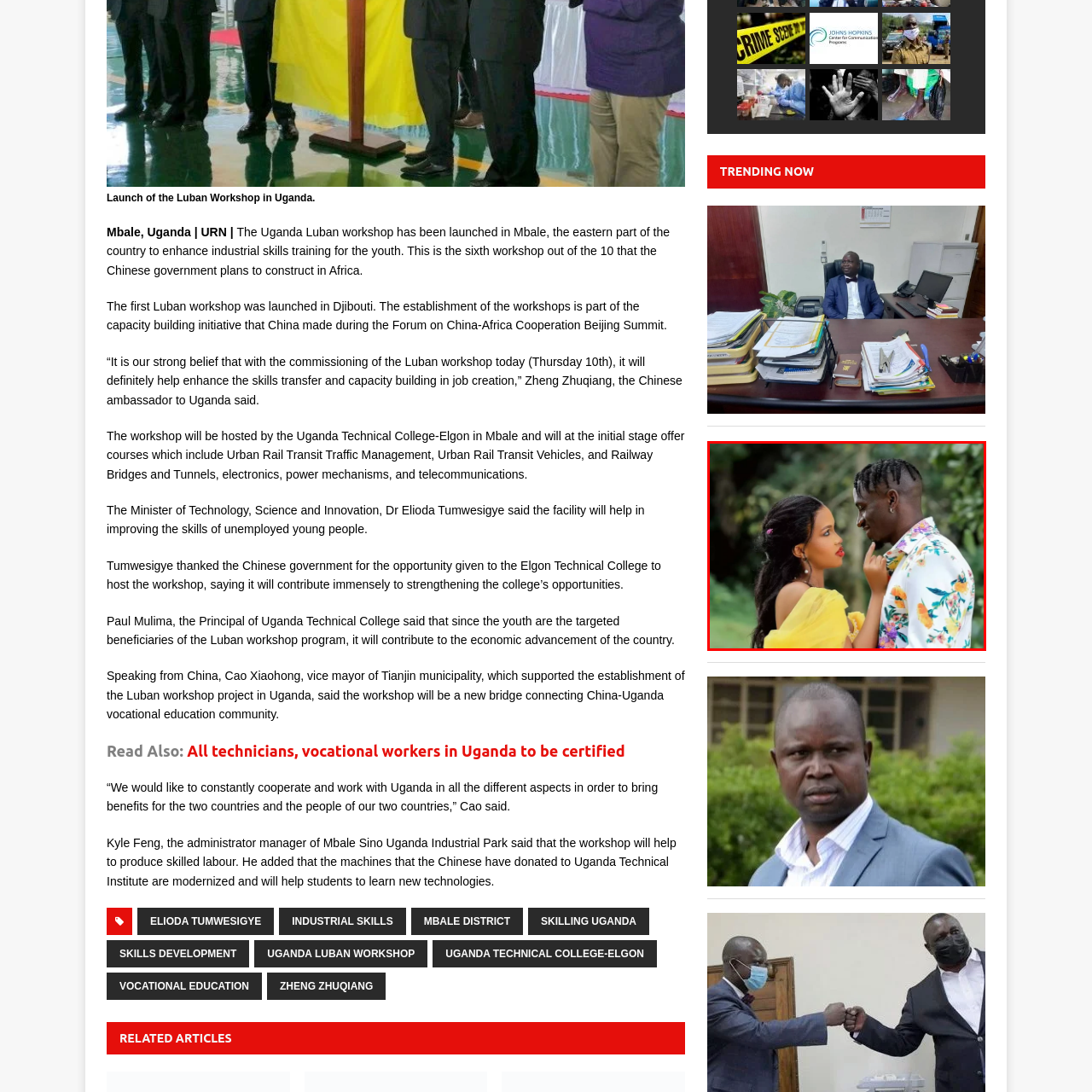What is the man touching?
Please analyze the segment of the image inside the red bounding box and respond with a single word or phrase.

The woman's chin